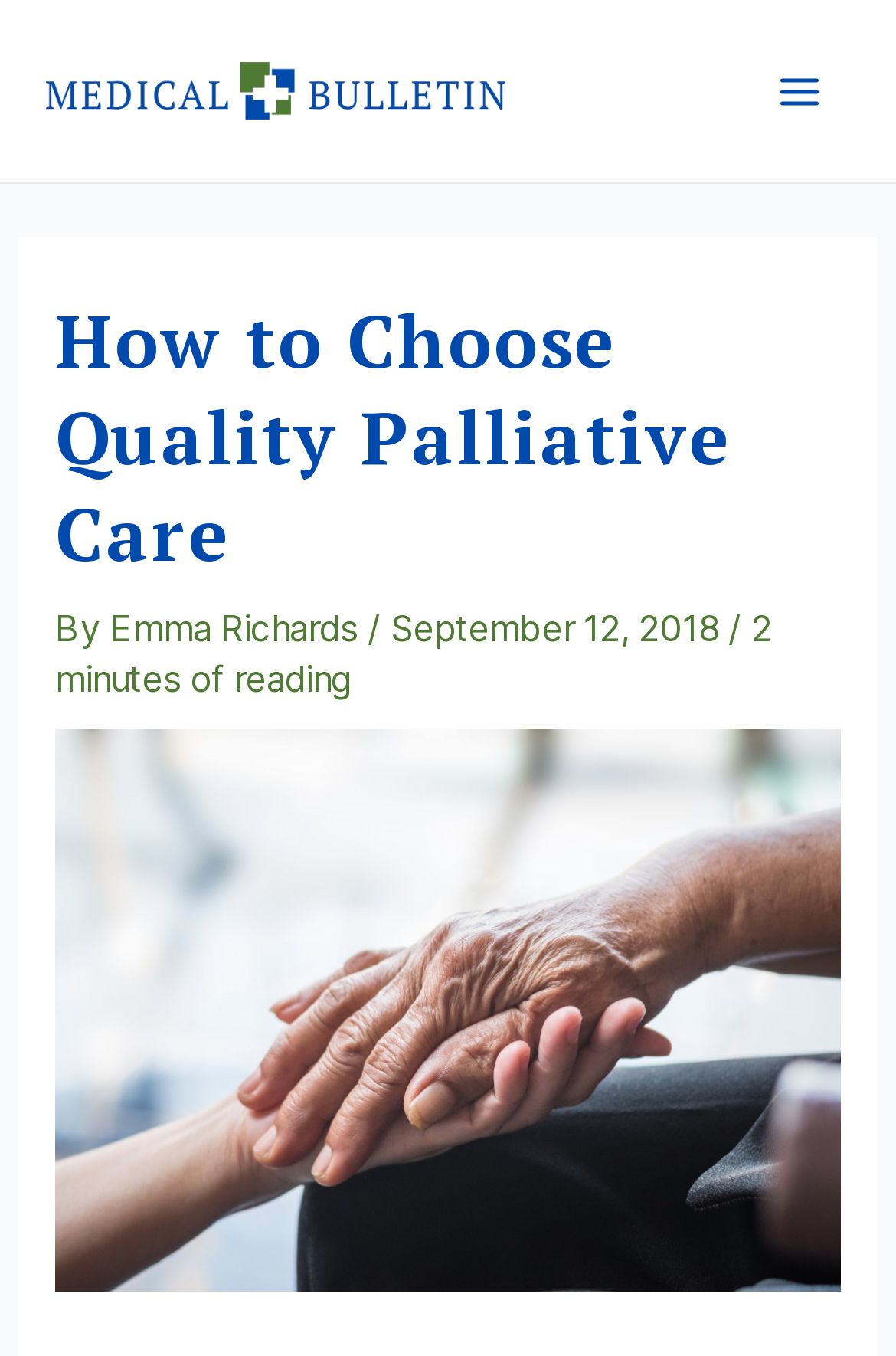What is depicted in the image?
Offer a detailed and exhaustive answer to the question.

The image can be described by looking at its bounding box coordinates and OCR text, which suggests that the image is of someone holding an old person's hand, likely depicting a caring or supportive gesture.